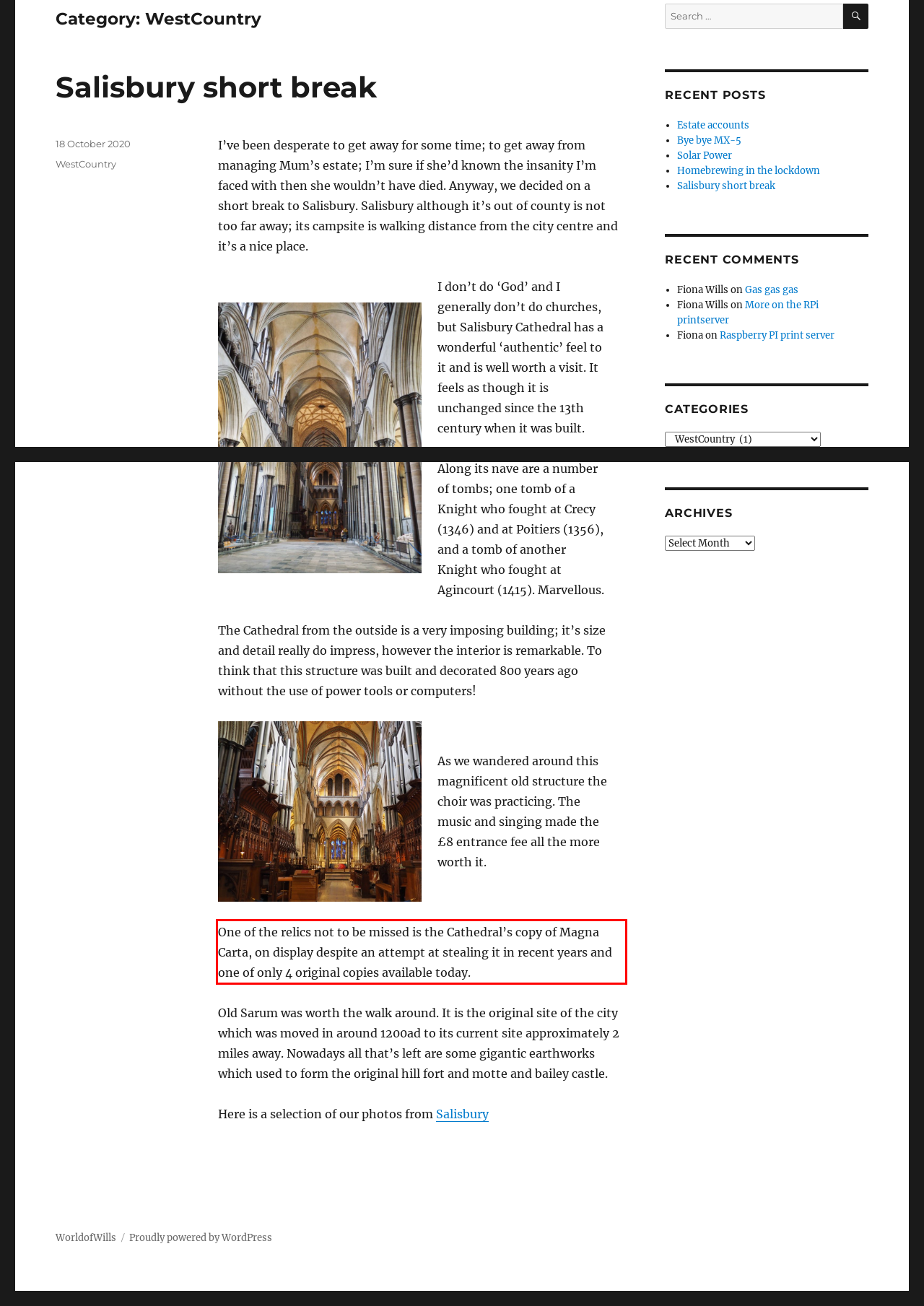Your task is to recognize and extract the text content from the UI element enclosed in the red bounding box on the webpage screenshot.

One of the relics not to be missed is the Cathedral’s copy of Magna Carta, on display despite an attempt at stealing it in recent years and one of only 4 original copies available today.